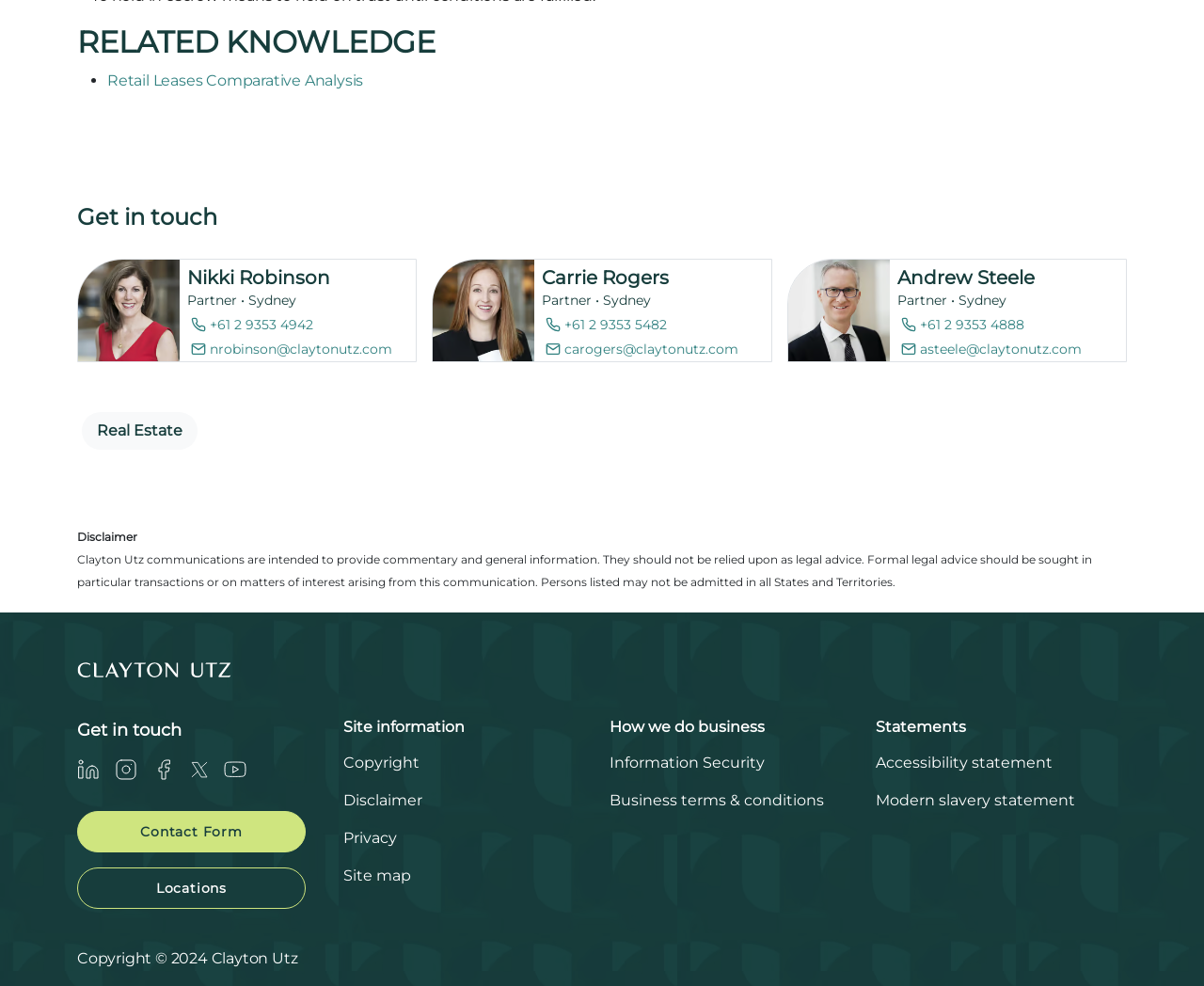Find the bounding box coordinates for the HTML element described as: "+61 2 9353 4942". The coordinates should consist of four float values between 0 and 1, i.e., [left, top, right, bottom].

[0.155, 0.317, 0.329, 0.342]